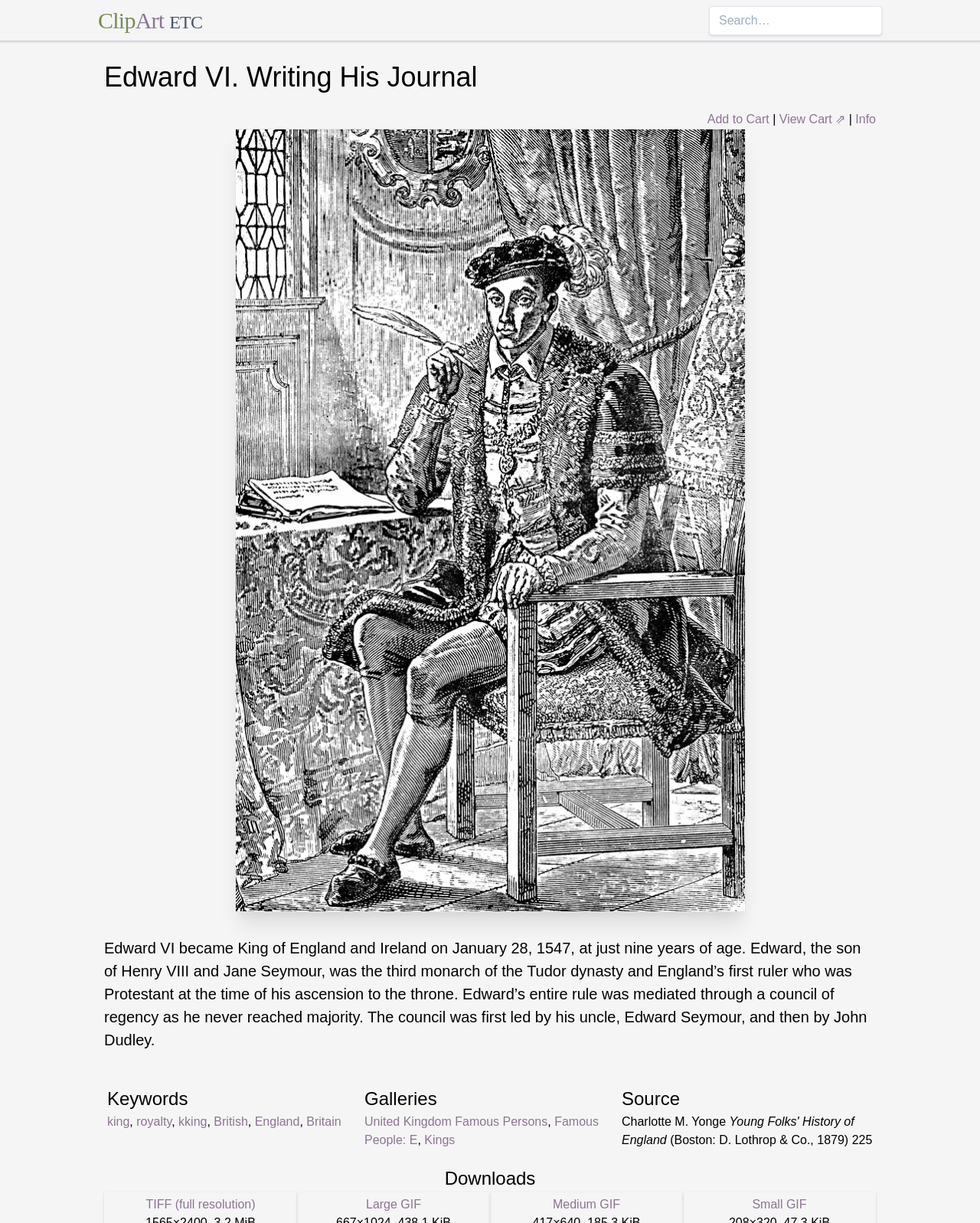Pinpoint the bounding box coordinates of the clickable element to carry out the following instruction: "Download in TIFF format."

[0.149, 0.979, 0.261, 0.99]